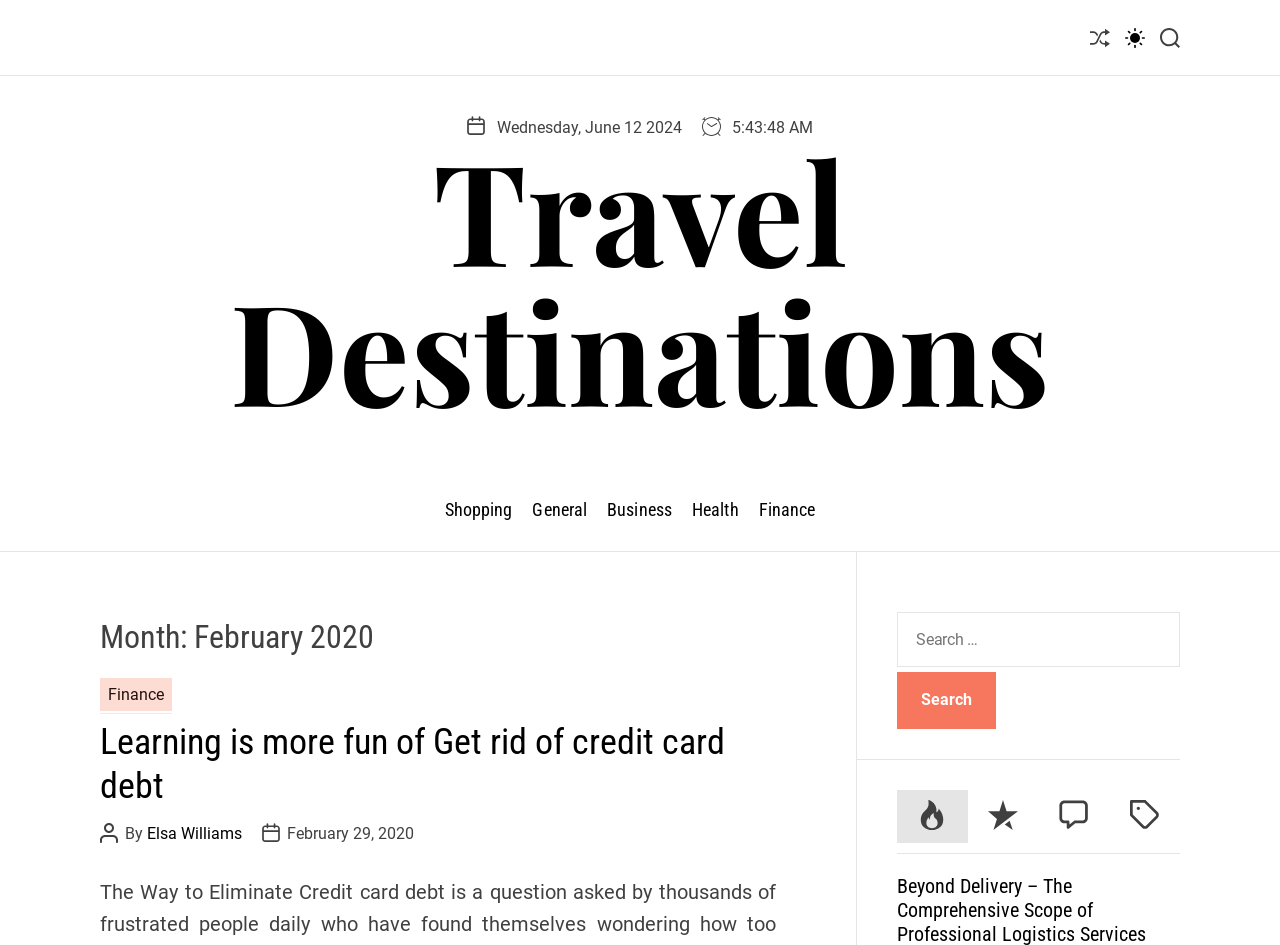Based on the visual content of the image, answer the question thoroughly: What is the function of the button with the text 'Search'?

I found the function of the button by looking at the button element with the text 'Search' which is located near the searchbox element with the text 'Search for:'. The button element has a bounding box coordinate of [0.701, 0.711, 0.778, 0.771].